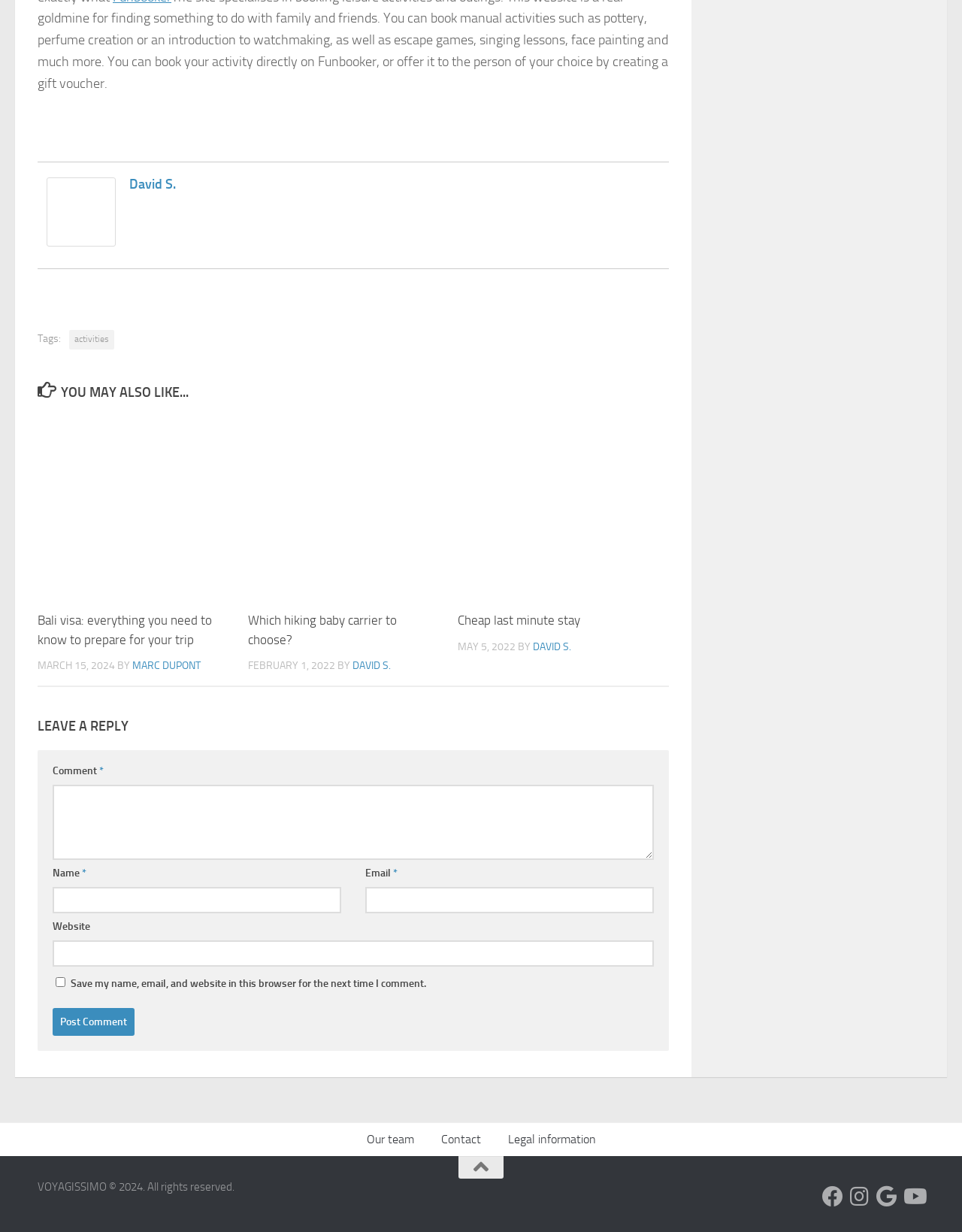How many social media platforms can you follow VOYAGISSIMO on?
Using the information presented in the image, please offer a detailed response to the question.

You can follow VOYAGISSIMO on 4 social media platforms, namely Facebook, Instagram, Google, and Youtube, as indicated by the links at the bottom of the page.